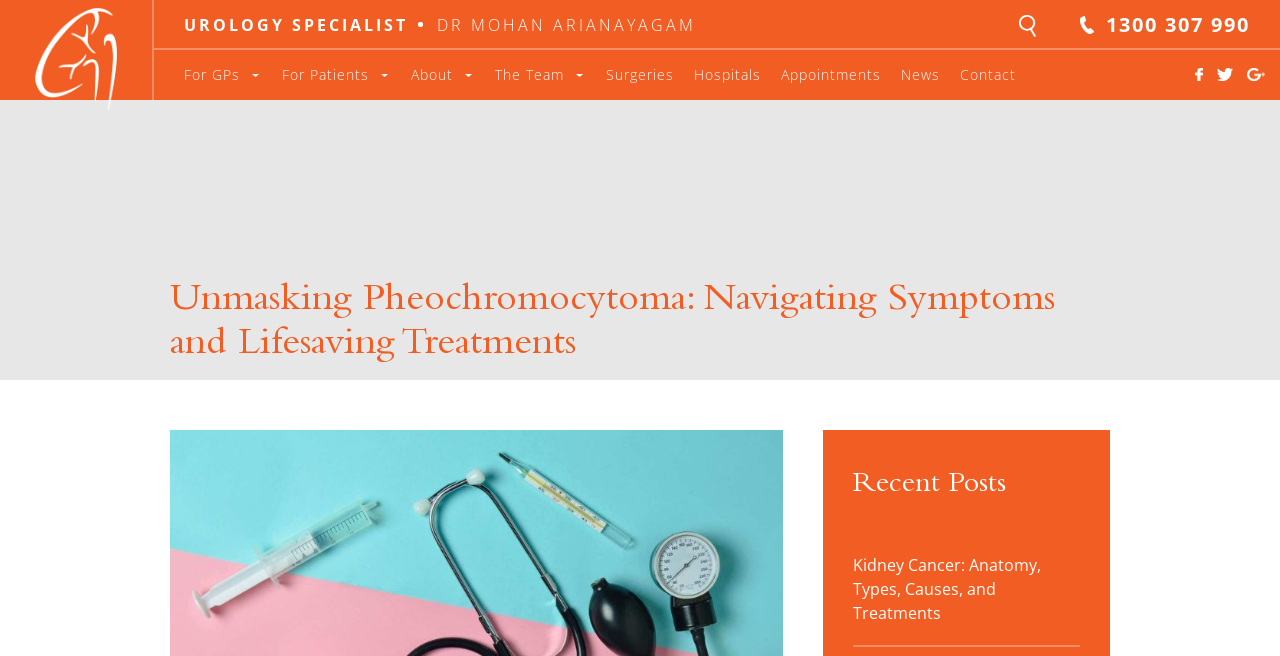Give a concise answer using one word or a phrase to the following question:
How many links are there in the top navigation bar?

9